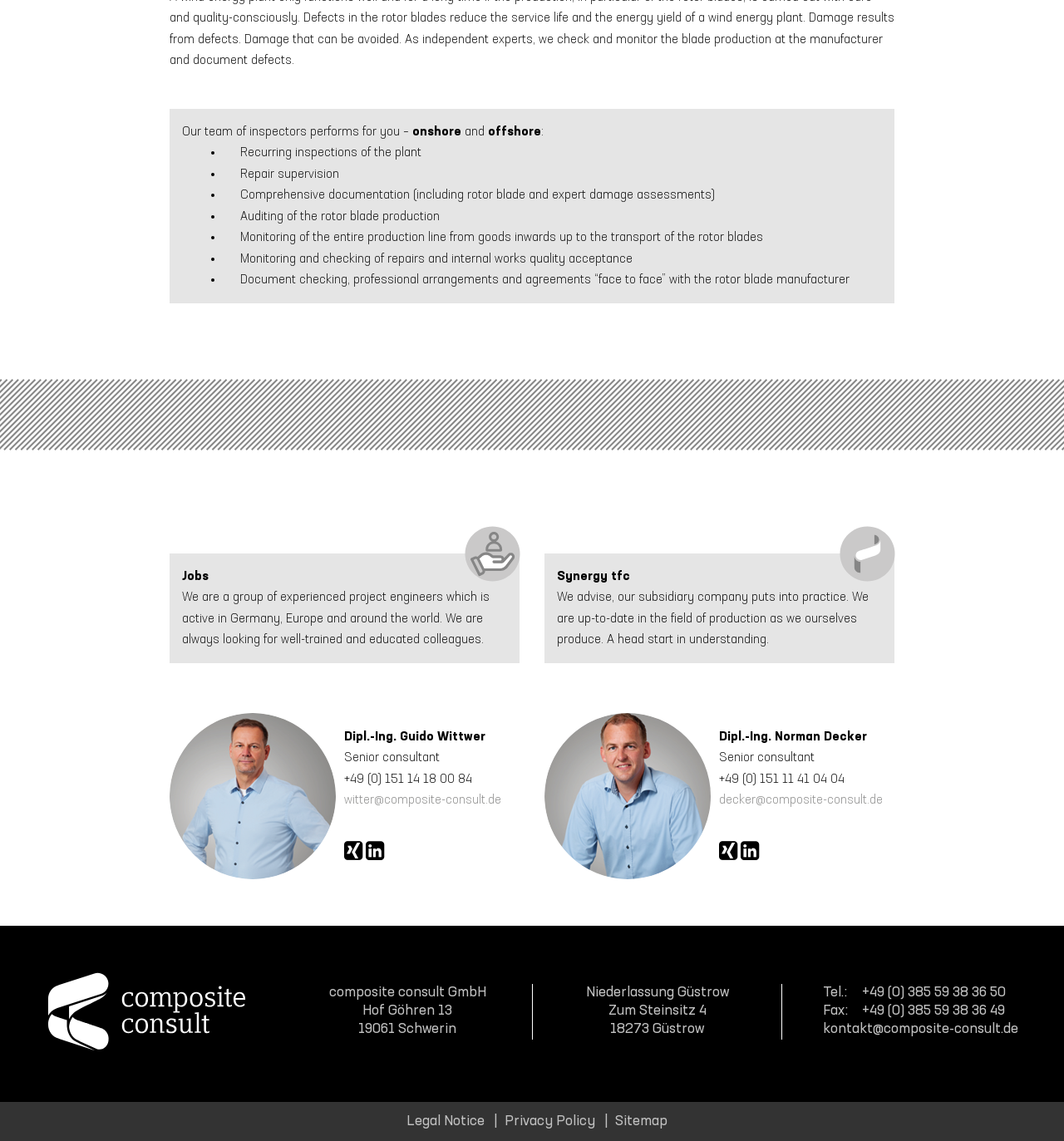Examine the screenshot and answer the question in as much detail as possible: What are the company's office locations?

The company has two office locations mentioned on the webpage, one at Hof Göhren 13 in Schwerin and another at Zum Steinsitz 4 in Güstrow.